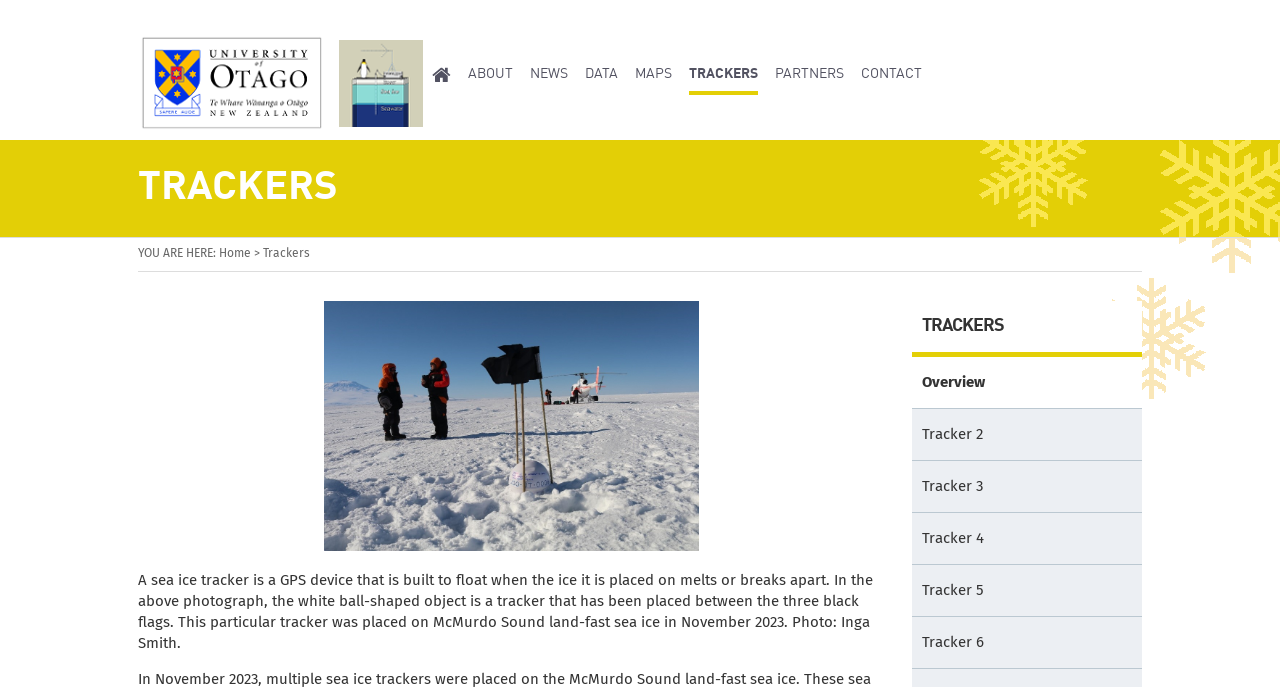Where was the tracker in the photograph placed?
Provide an in-depth and detailed explanation in response to the question.

The static text on the webpage mentions that the tracker in the photograph was placed on McMurdo Sound land-fast sea ice in November 2023.